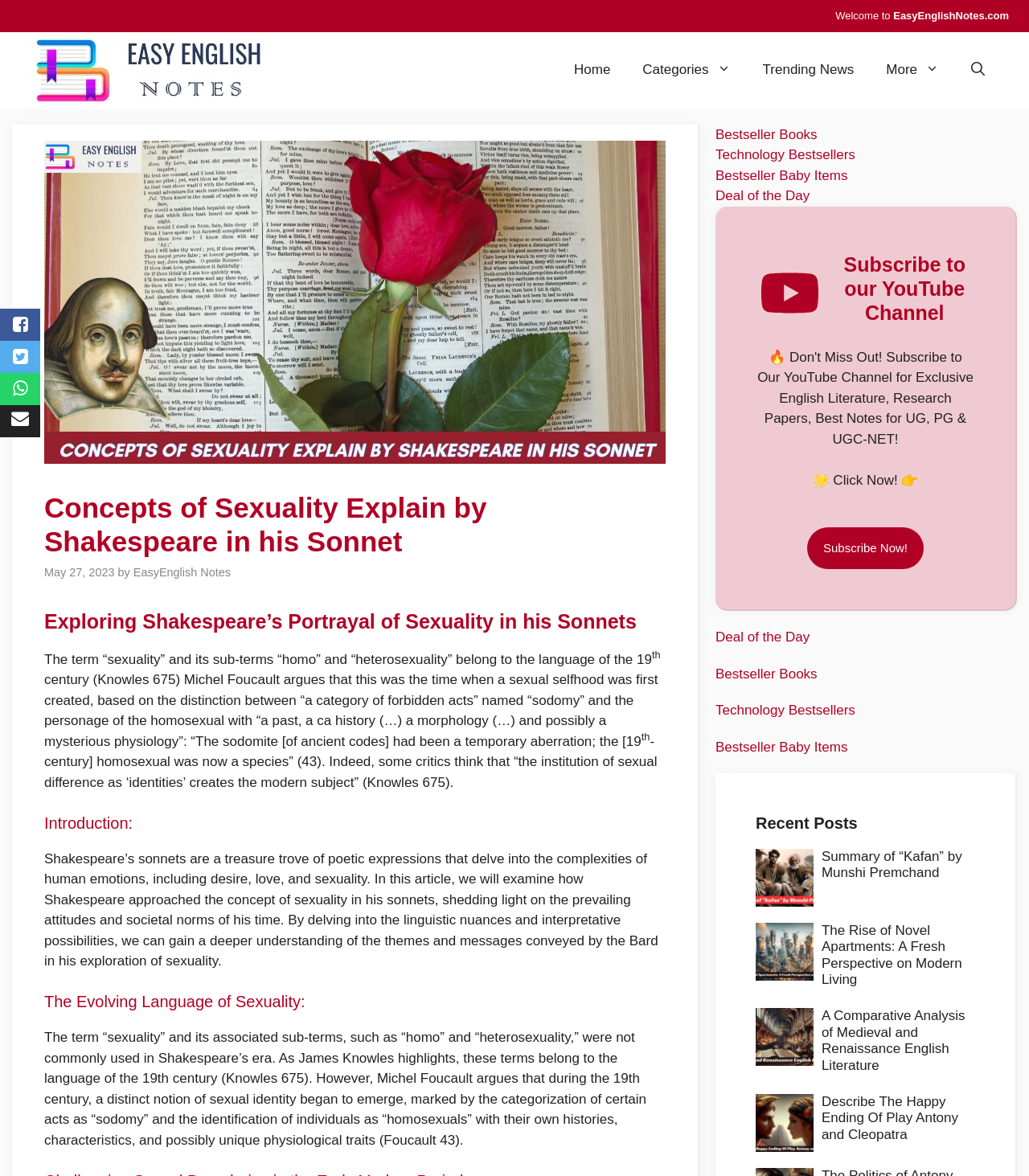What is the topic of the article?
Based on the visual information, provide a detailed and comprehensive answer.

I determined the topic of the article by reading the heading 'Exploring Shakespeare’s Portrayal of Sexuality in his Sonnets' and the subsequent paragraphs that discuss Shakespeare's sonnets and their relation to sexuality.